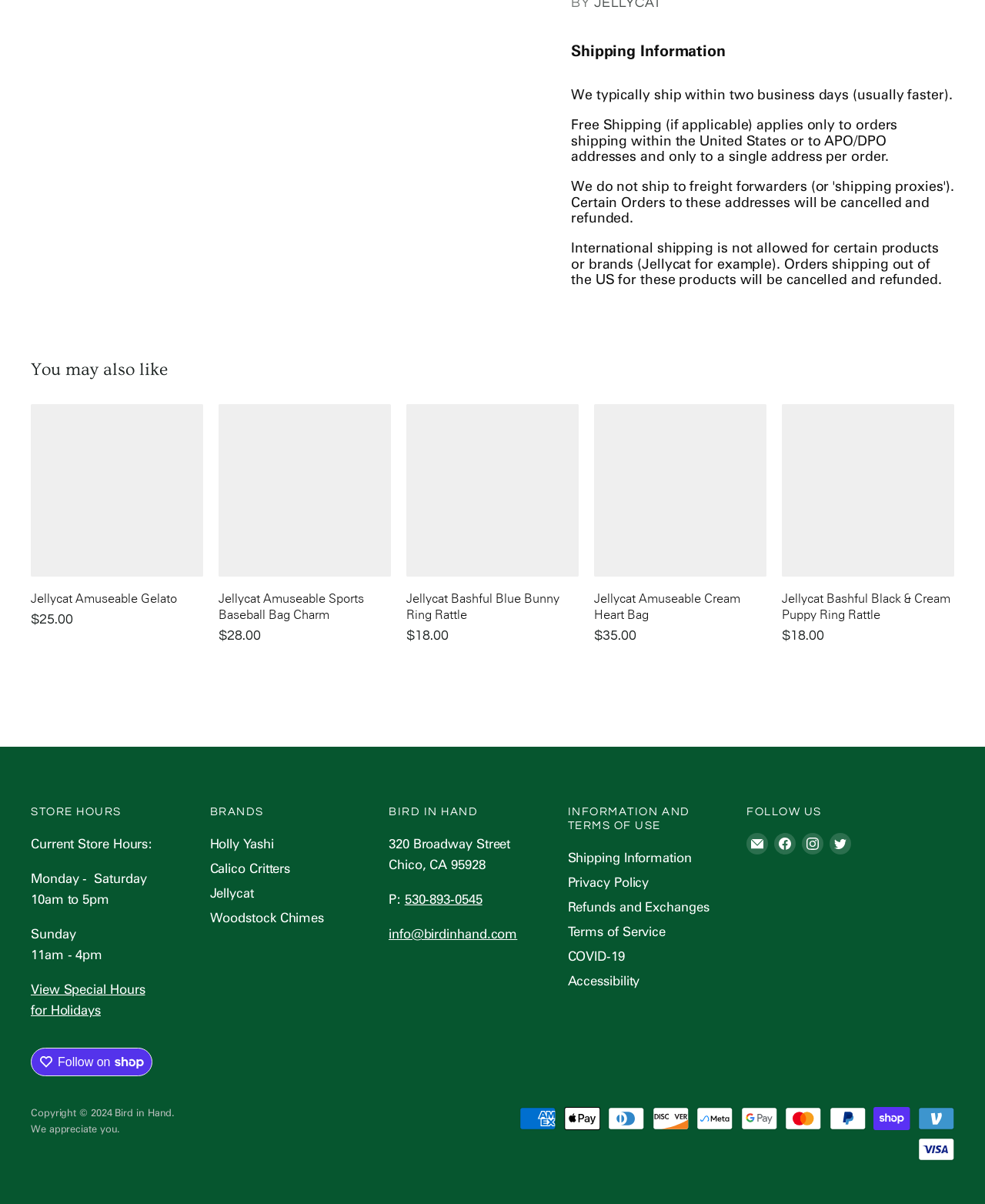Can you look at the image and give a comprehensive answer to the question:
What is the address of the Bird in Hand store?

In the 'BIRD IN HAND' section, the address of the store is listed as '320 Broadway Street, Chico, CA 95928'.